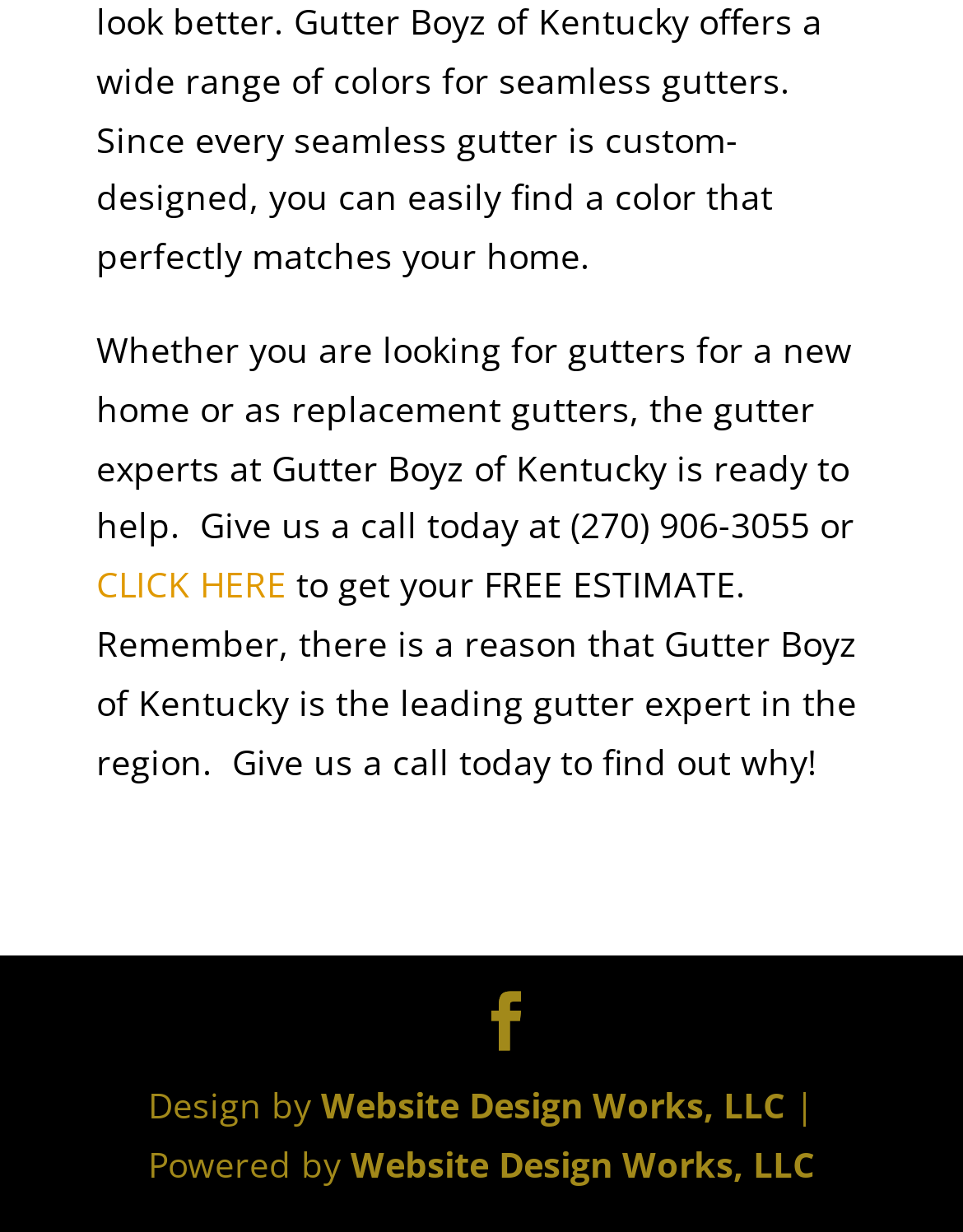Provide a short answer using a single word or phrase for the following question: 
Who designed the website?

Website Design Works, LLC